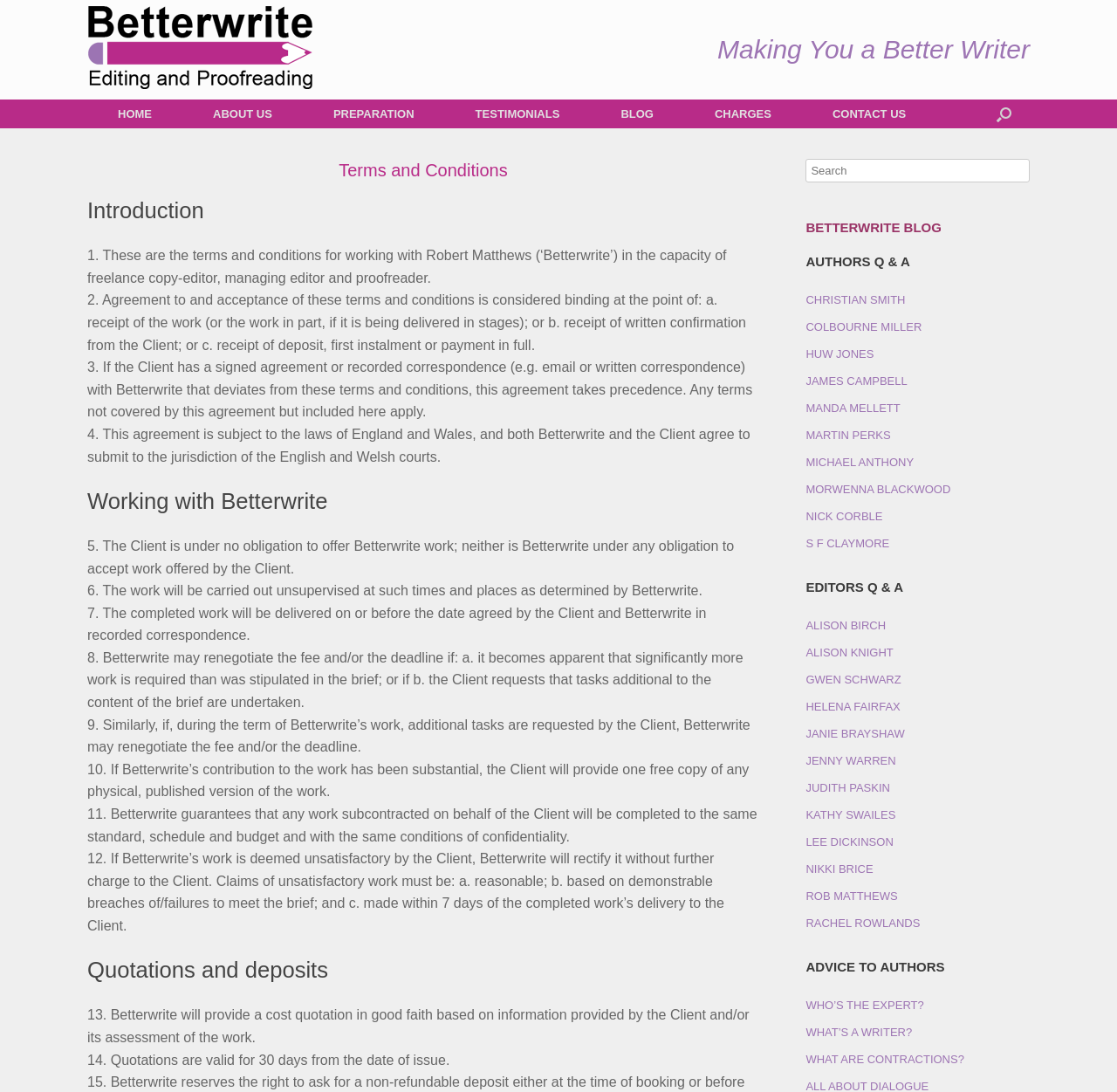Explain the webpage's design and content in an elaborate manner.

The webpage is titled "Terms and Conditions – BetterWrite" and features a logo at the top left corner. Below the logo, there is a navigation menu with links to "HOME", "ABOUT US", "PREPARATION", "TESTIMONIALS", "BLOG", "CHARGES", and "CONTACT US". 

The main content of the webpage is divided into sections, each with a heading. The first section is "Introduction", followed by "Terms and Conditions" which consists of 14 points, each describing a specific condition or agreement between BetterWrite and its clients. These points are numbered from 1 to 14 and cover topics such as acceptance of terms, working with BetterWrite, and quotations and deposits.

To the right of the main content, there is a search bar and a section titled "BETTERWRITE BLOG" with links to various authors' Q&A sessions, editors' Q&A sessions, and advice to authors. The authors' Q&A sessions include links to Christian Smith, Colbourne Miller, Huw Jones, and several others. The editors' Q&A sessions include links to Alison Birch, Alison Knight, Gwen Schwarz, and several others. The advice to authors section includes links to articles titled "WHO’S THE EXPERT?", "WHAT’S A WRITER?", and "WHAT ARE CONTRACTIONS?".

Overall, the webpage appears to be a terms and conditions page for the BetterWrite website, providing detailed information about the company's policies and agreements with its clients, as well as offering resources and advice for authors.